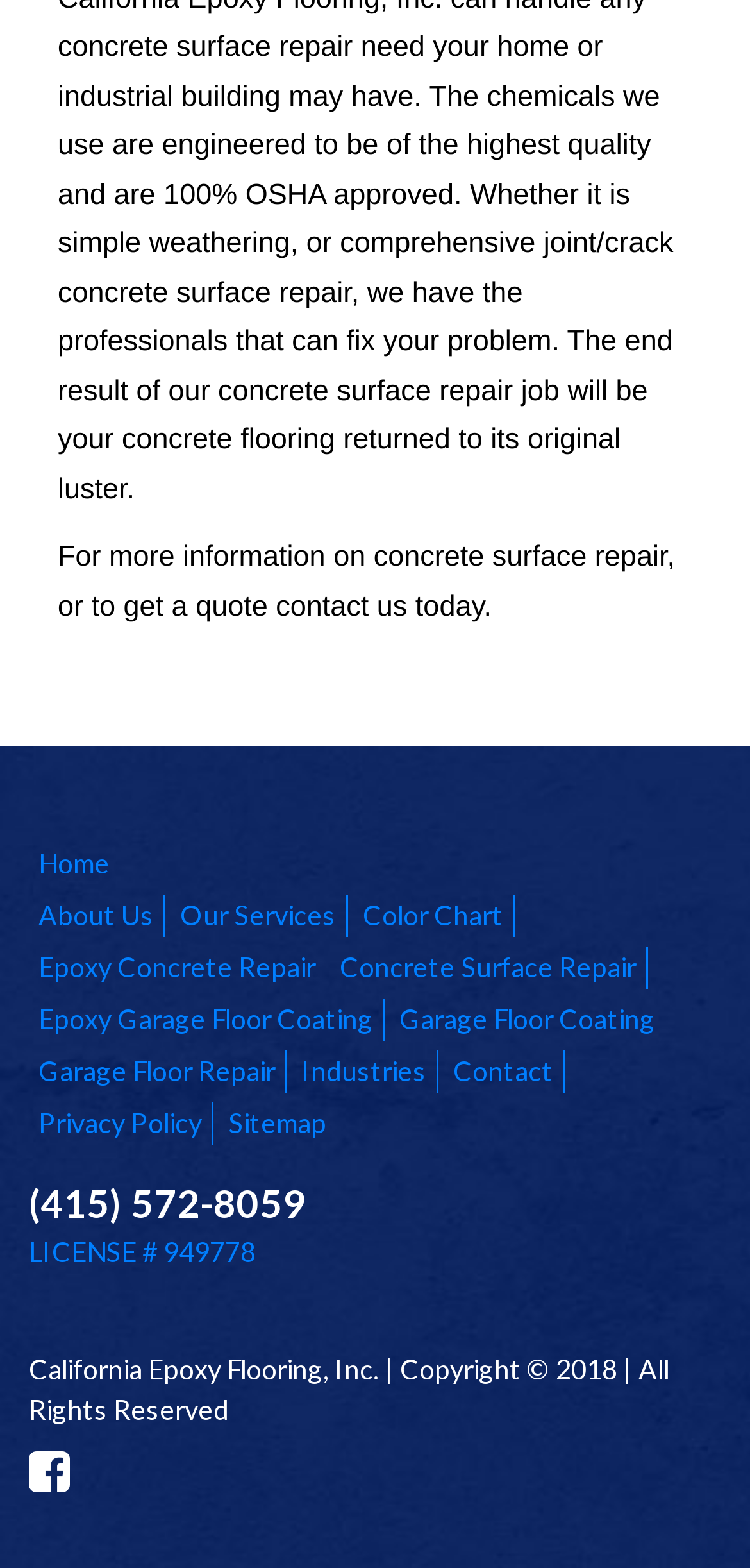Locate the bounding box coordinates of the item that should be clicked to fulfill the instruction: "learn about epoxy concrete repair".

[0.051, 0.606, 0.421, 0.627]